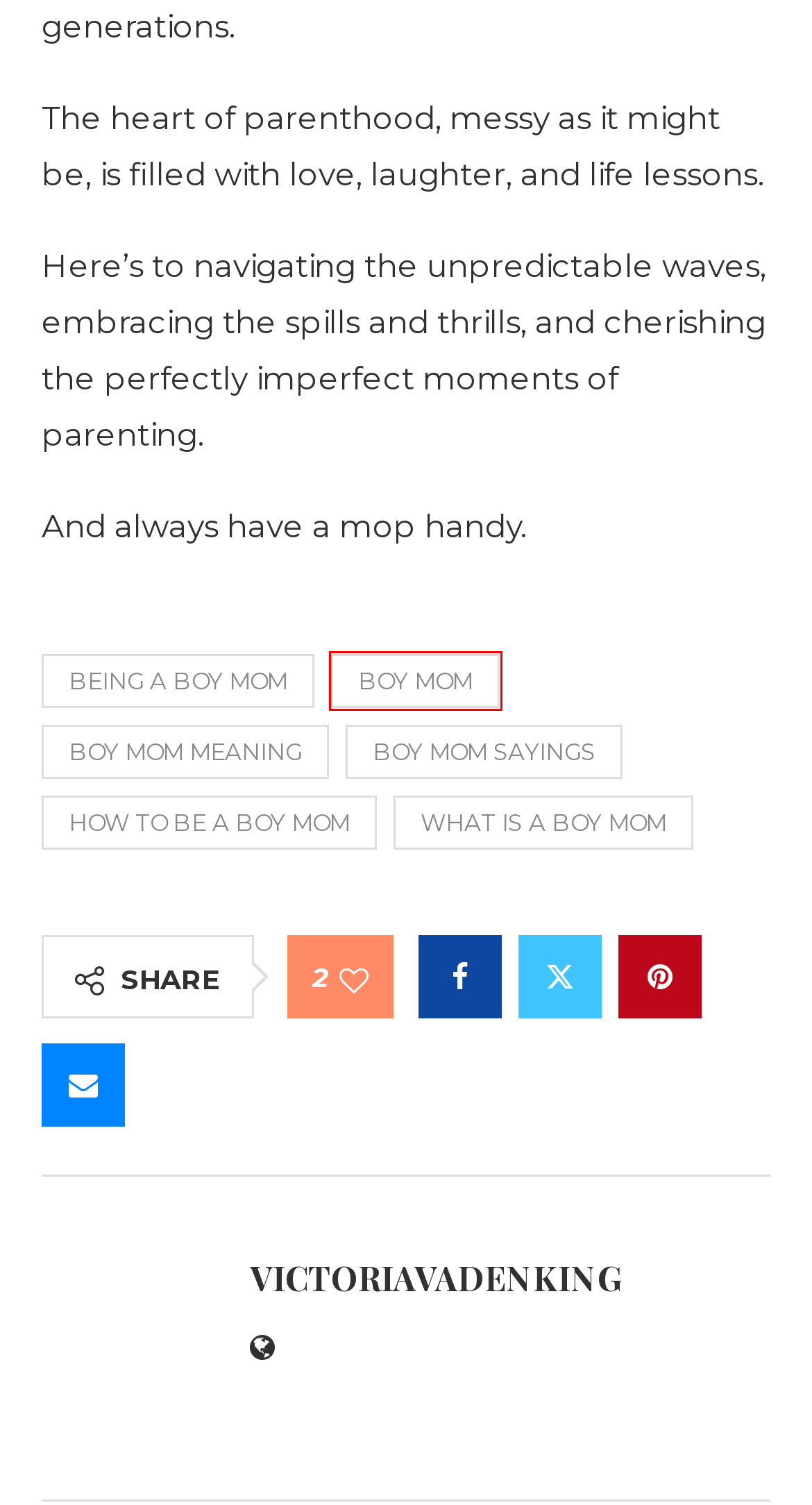Review the screenshot of a webpage which includes a red bounding box around an element. Select the description that best fits the new webpage once the element in the bounding box is clicked. Here are the candidates:
A. how to be a boy mom ‣ Do You Even Mom
B. Disclosure ‣ Do You Even Mom
C. boy mom ‣ Do You Even Mom
D. being a boy mom ‣ Do You Even Mom
E. what is a boy mom ‣ Do You Even Mom
F. A Love Letter to the Unorganized, Lazy Mom of Spilled Milk
G. boy mom meaning ‣ Do You Even Mom
H. boy mom sayings ‣ Do You Even Mom

C